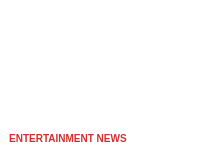Provide a comprehensive description of the image.

The image features the heading "ENTERTAINMENT NEWS" prominently displayed. Below the heading, there's a suggestion to explore articles related to the latest updates in the entertainment industry. This particular section likely aims to grab the reader's attention with current headlines and trending topics, thereby inviting them to delve deeper into stories related to popular culture, movie releases, and celebrity news. The overall design emphasizes the importance of staying updated with the latest happenings in the world of entertainment.